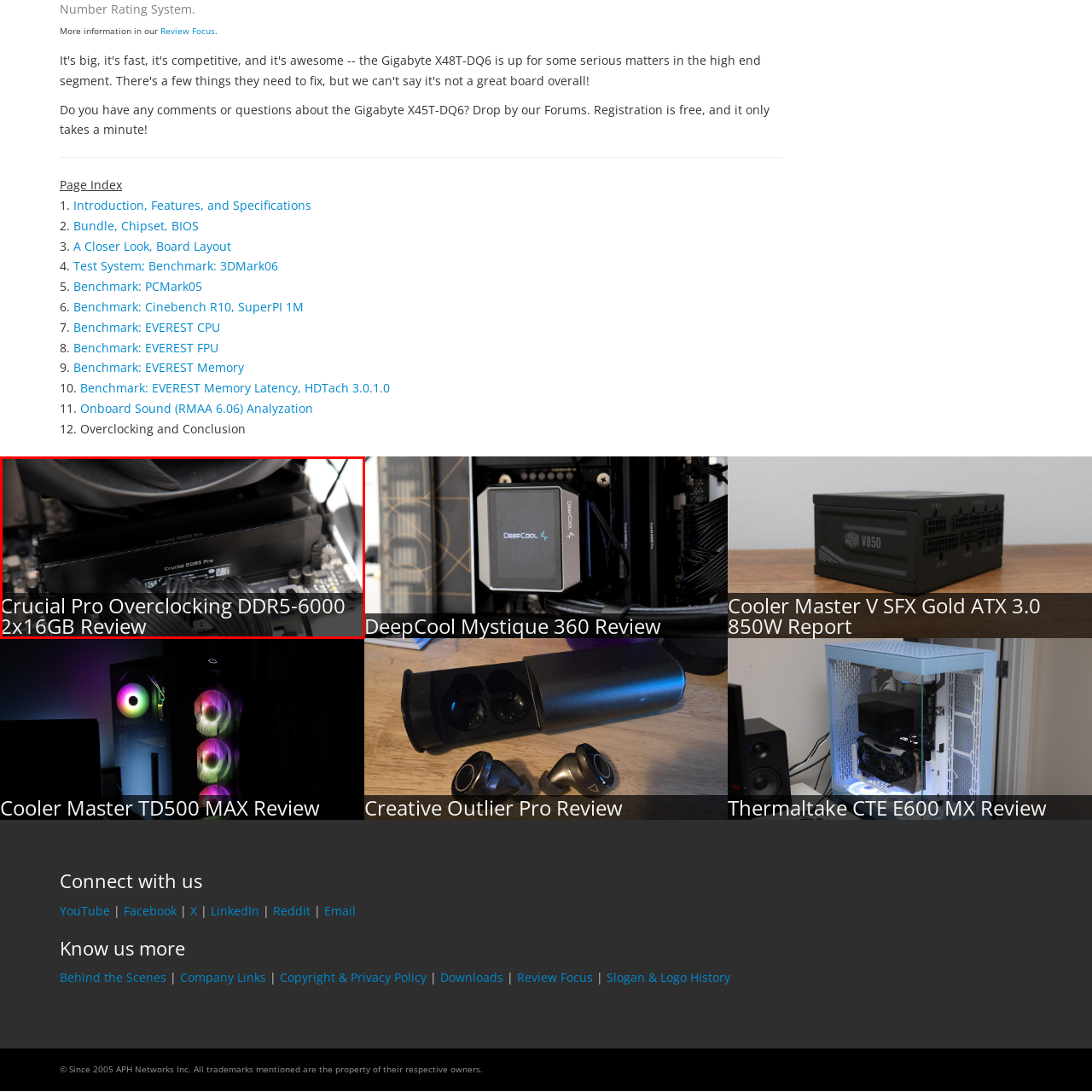Concentrate on the image highlighted by the red boundary and deliver a detailed answer to the following question, using the information from the image:
How much memory is each stick?

The caption states 'two 16GB sticks installed in a modern motherboard', which implies that each stick has a capacity of 16GB.